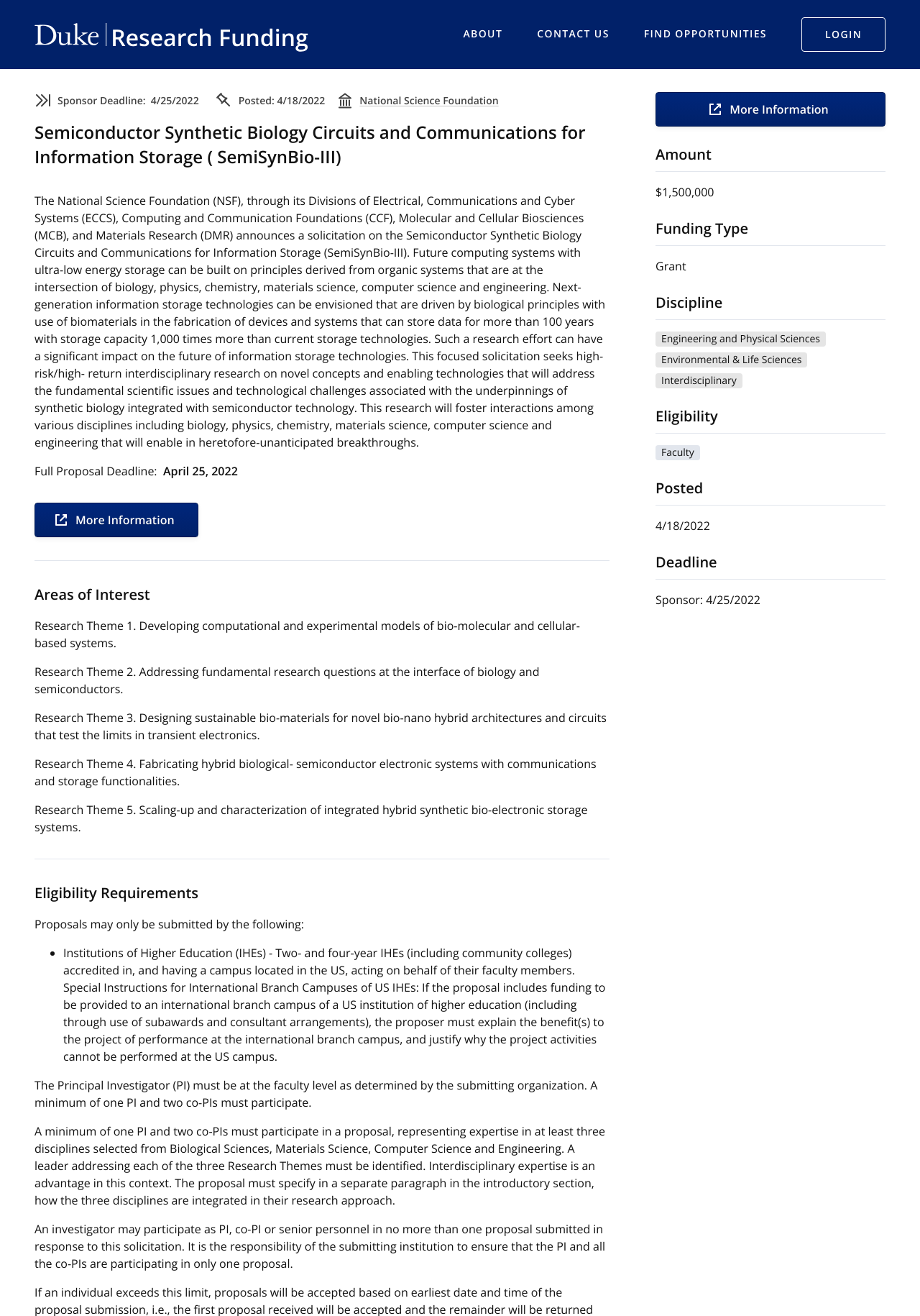Please provide the bounding box coordinates for the element that needs to be clicked to perform the following instruction: "Read more about 'Semiconductor Synthetic Biology Circuits and Communications for Information Storage (SemiSynBio-III)'". The coordinates should be given as four float numbers between 0 and 1, i.e., [left, top, right, bottom].

[0.038, 0.092, 0.662, 0.129]